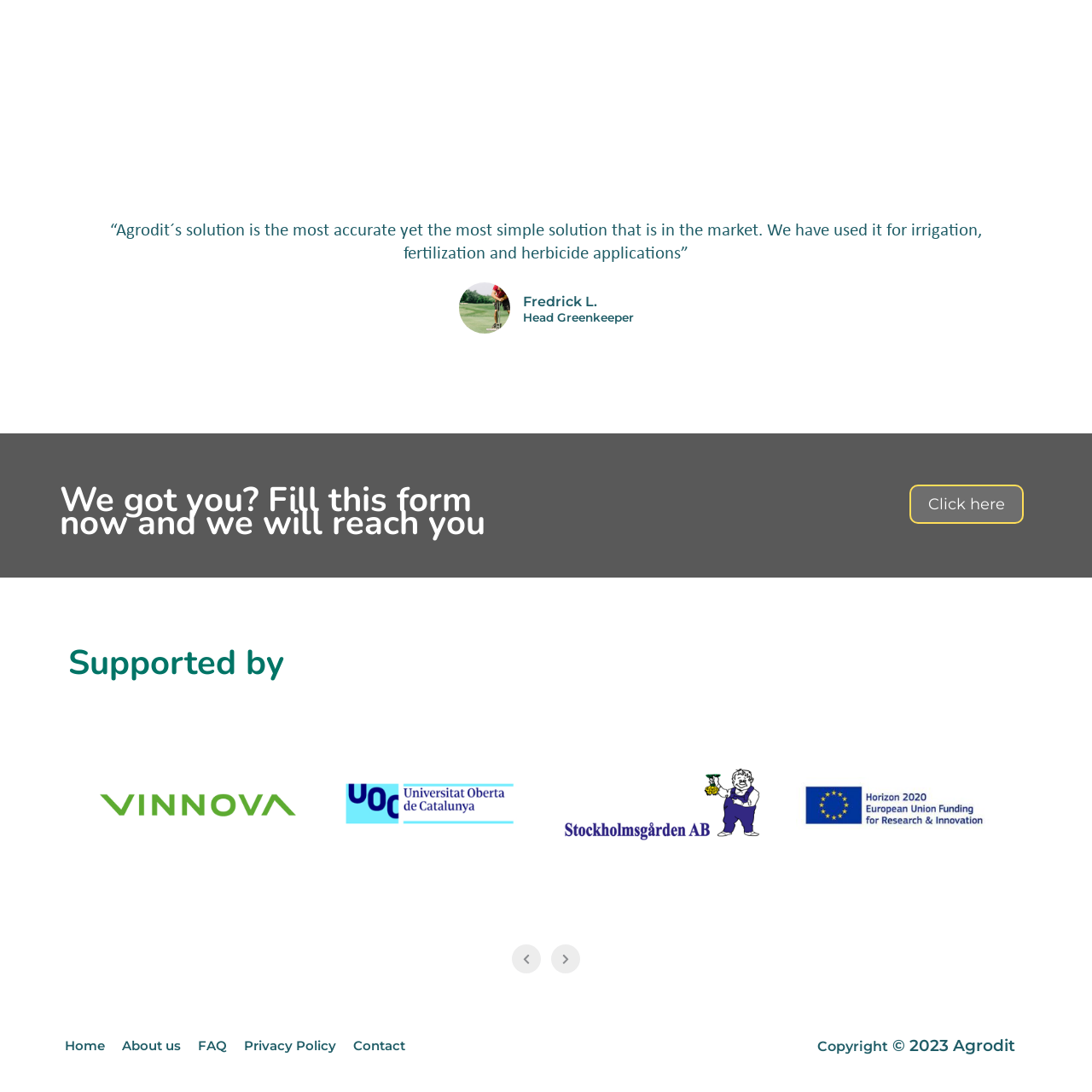Observe the highlighted image and answer the following: What are the three applications of Agrodit's solutions?

Irrigation, fertilization, and herbicide